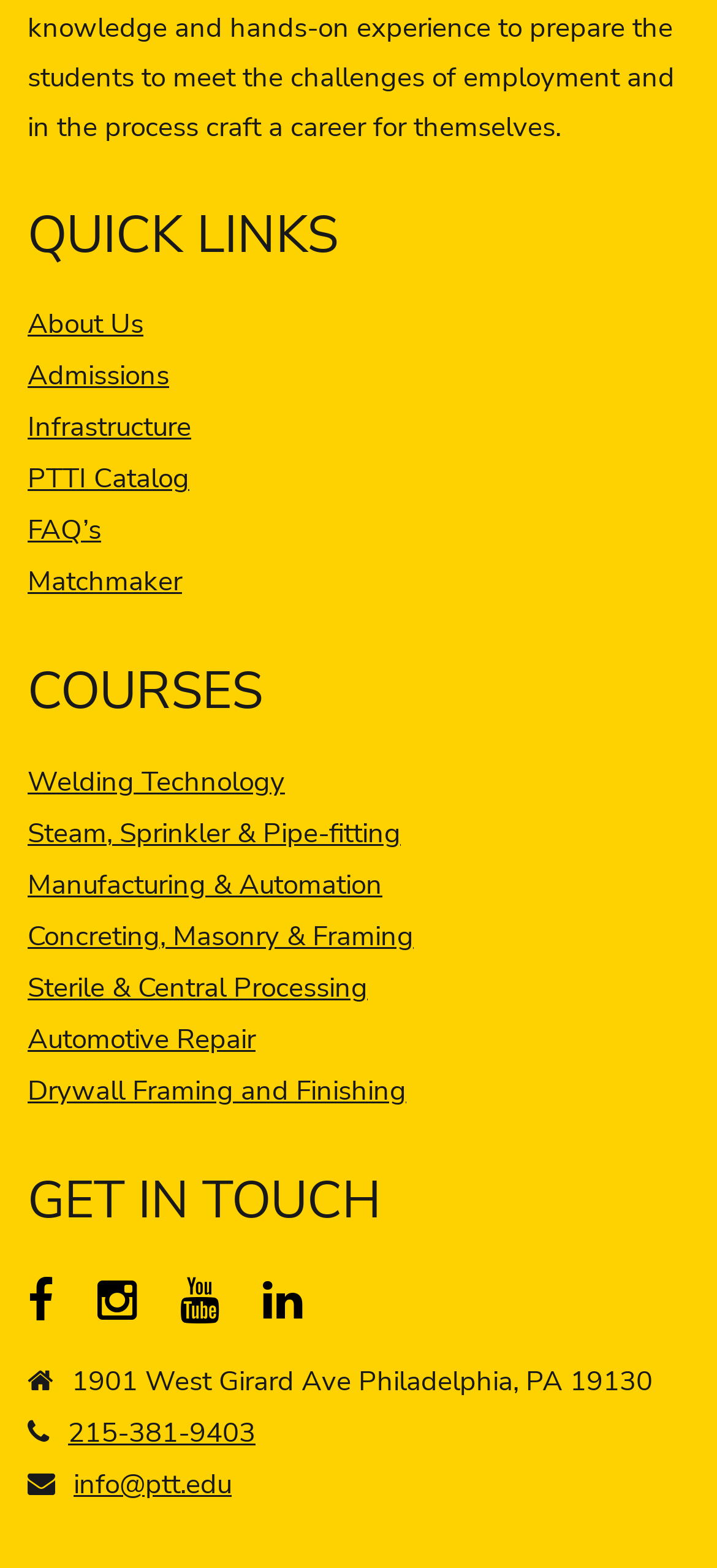Please identify the bounding box coordinates for the region that you need to click to follow this instruction: "Contact us through Facebook".

[0.038, 0.822, 0.118, 0.845]